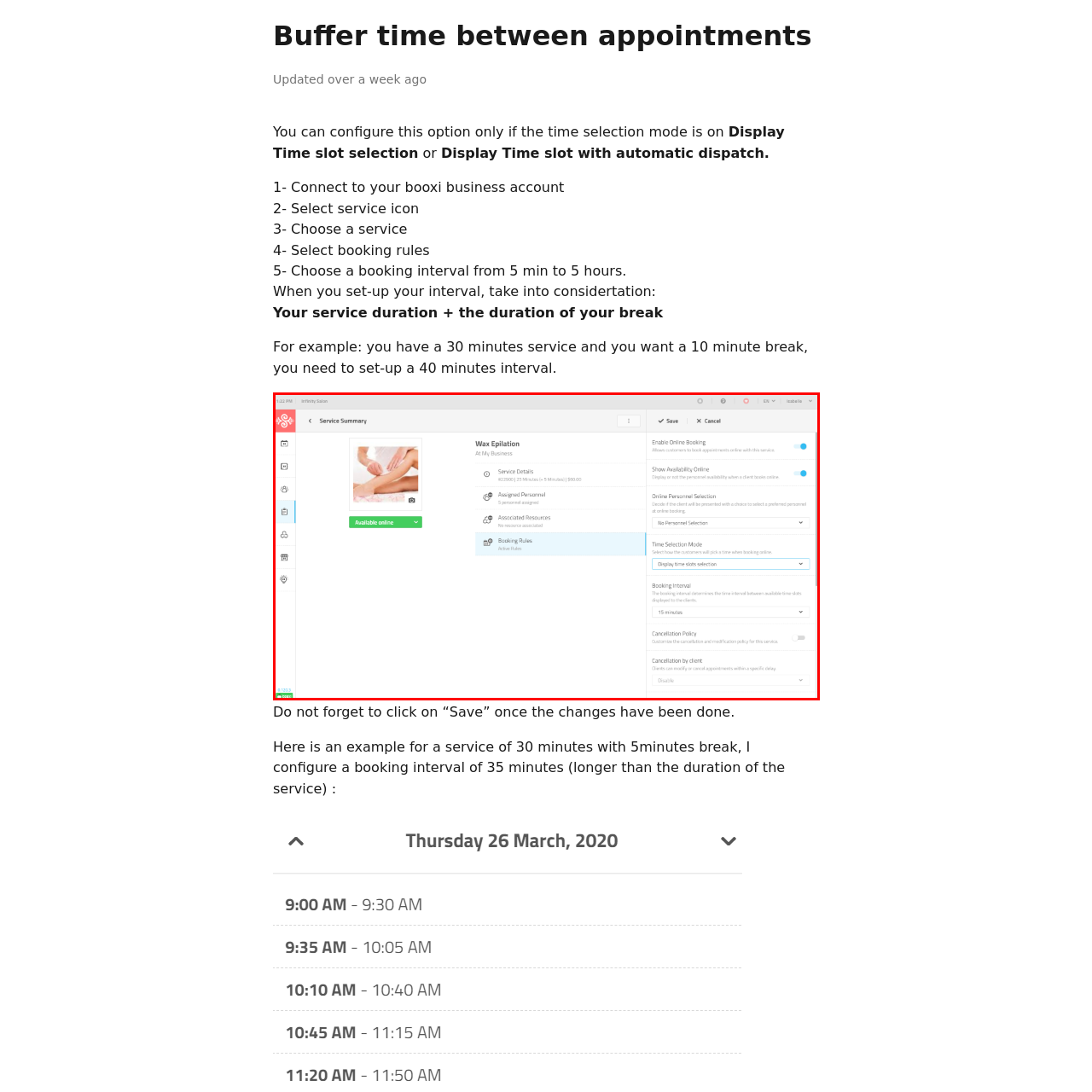What is the purpose of the dropdown menu?
Direct your attention to the image enclosed by the red bounding box and provide a detailed answer to the question.

The dropdown menu is likely used for selecting time slots for the 'Wax Epilation' service, as it is located near the 'Time Intervals' section and is part of the booking rules configuration.